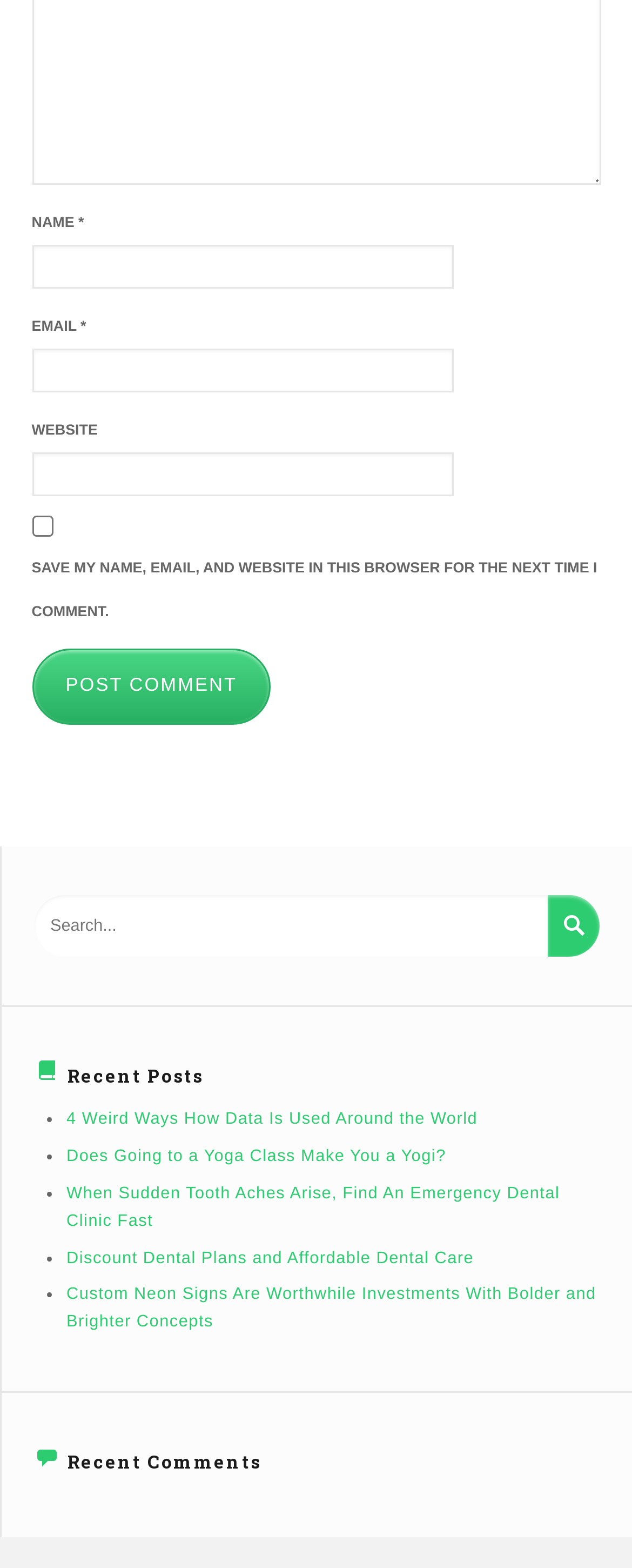Please determine the bounding box coordinates for the UI element described as: "parent_node: EMAIL * aria-describedby="email-notes" name="email"".

[0.05, 0.222, 0.717, 0.25]